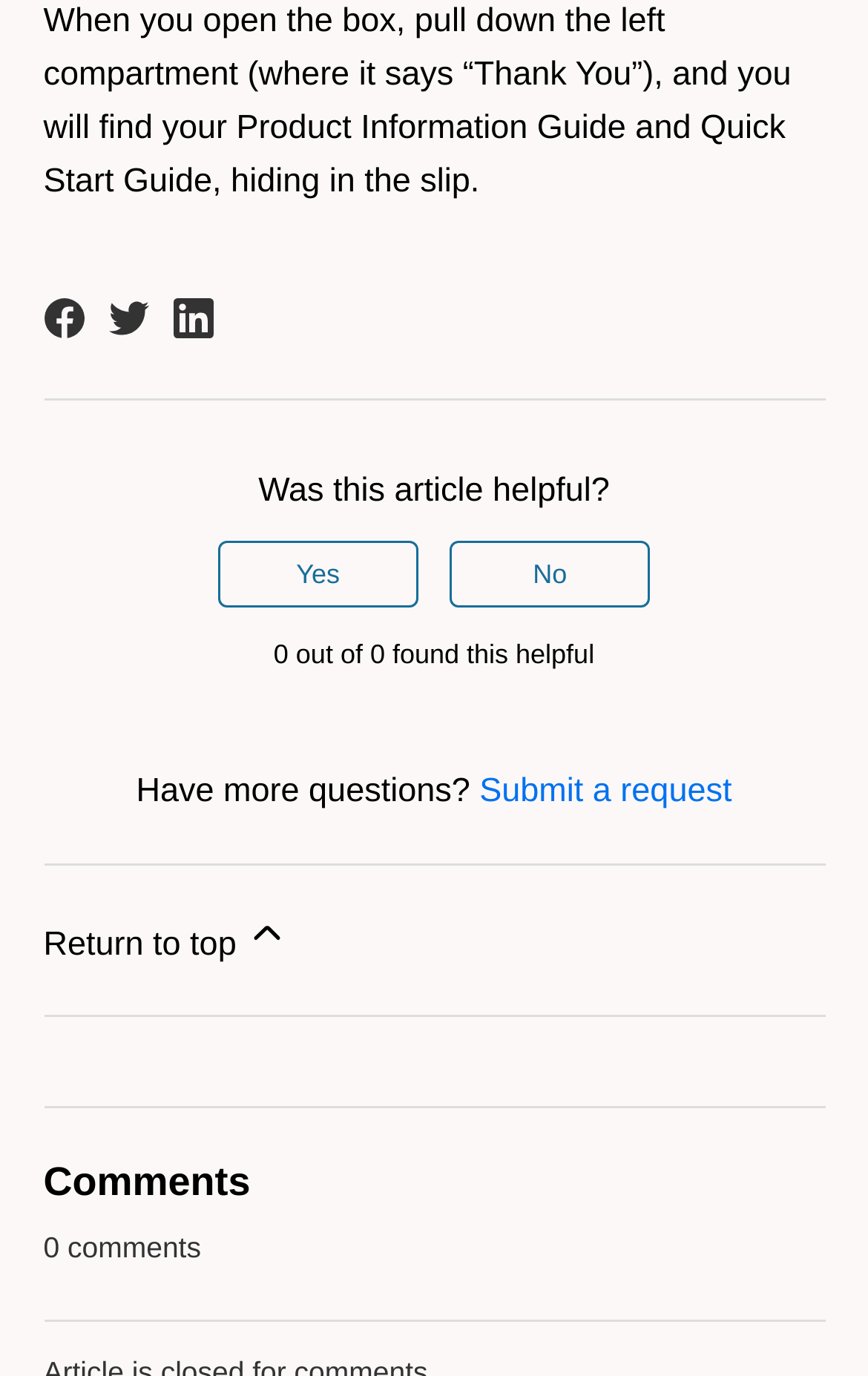Give the bounding box coordinates for the element described as: "Yes".

[0.251, 0.392, 0.482, 0.441]